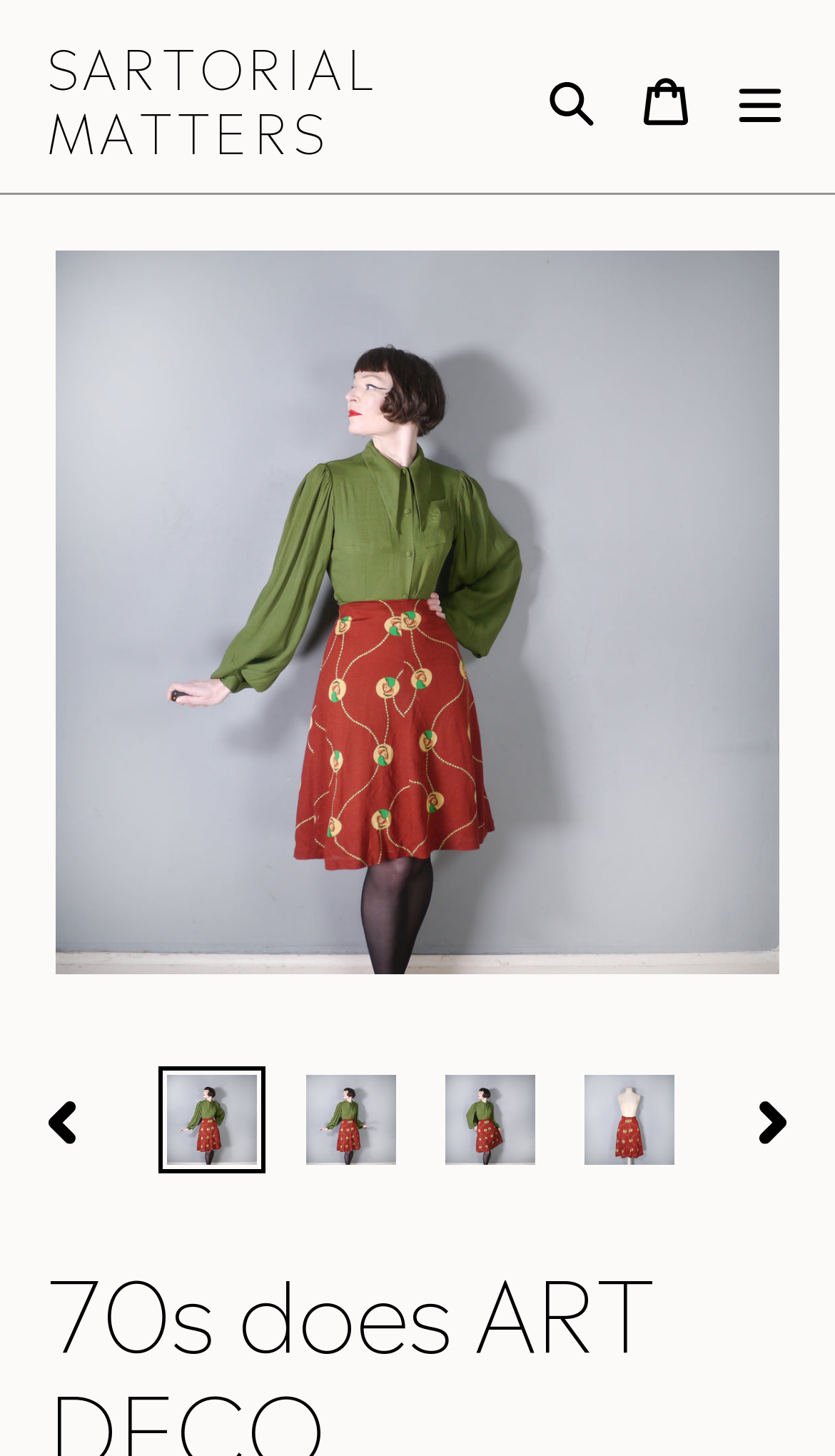Determine the bounding box coordinates of the element's region needed to click to follow the instruction: "Click the SARTORIAL MATTERS link". Provide these coordinates as four float numbers between 0 and 1, formatted as [left, top, right, bottom].

[0.056, 0.022, 0.628, 0.11]